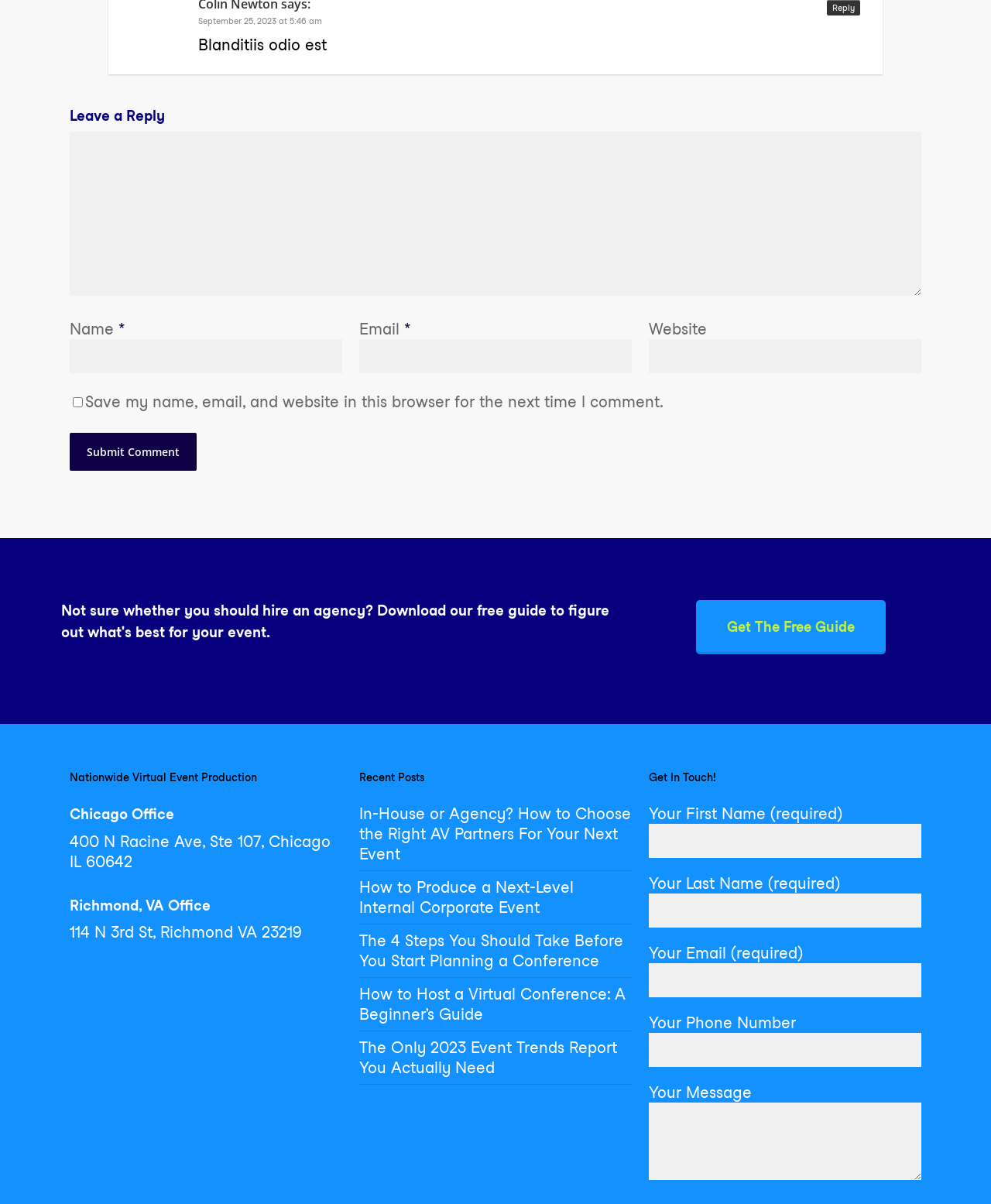Can you identify the bounding box coordinates of the clickable region needed to carry out this instruction: 'Get the free guide'? The coordinates should be four float numbers within the range of 0 to 1, stated as [left, top, right, bottom].

[0.702, 0.499, 0.894, 0.544]